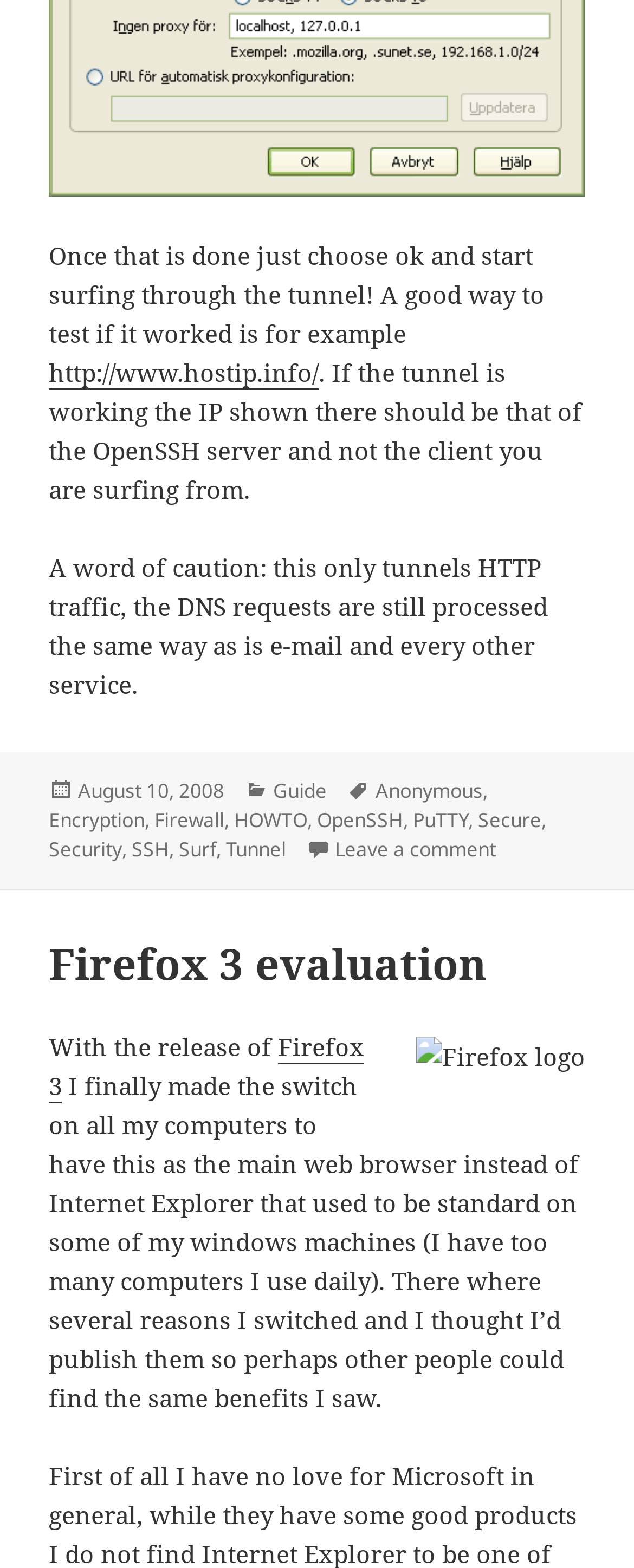Determine the bounding box coordinates of the target area to click to execute the following instruction: "Go to the State of the Planet webpage."

None